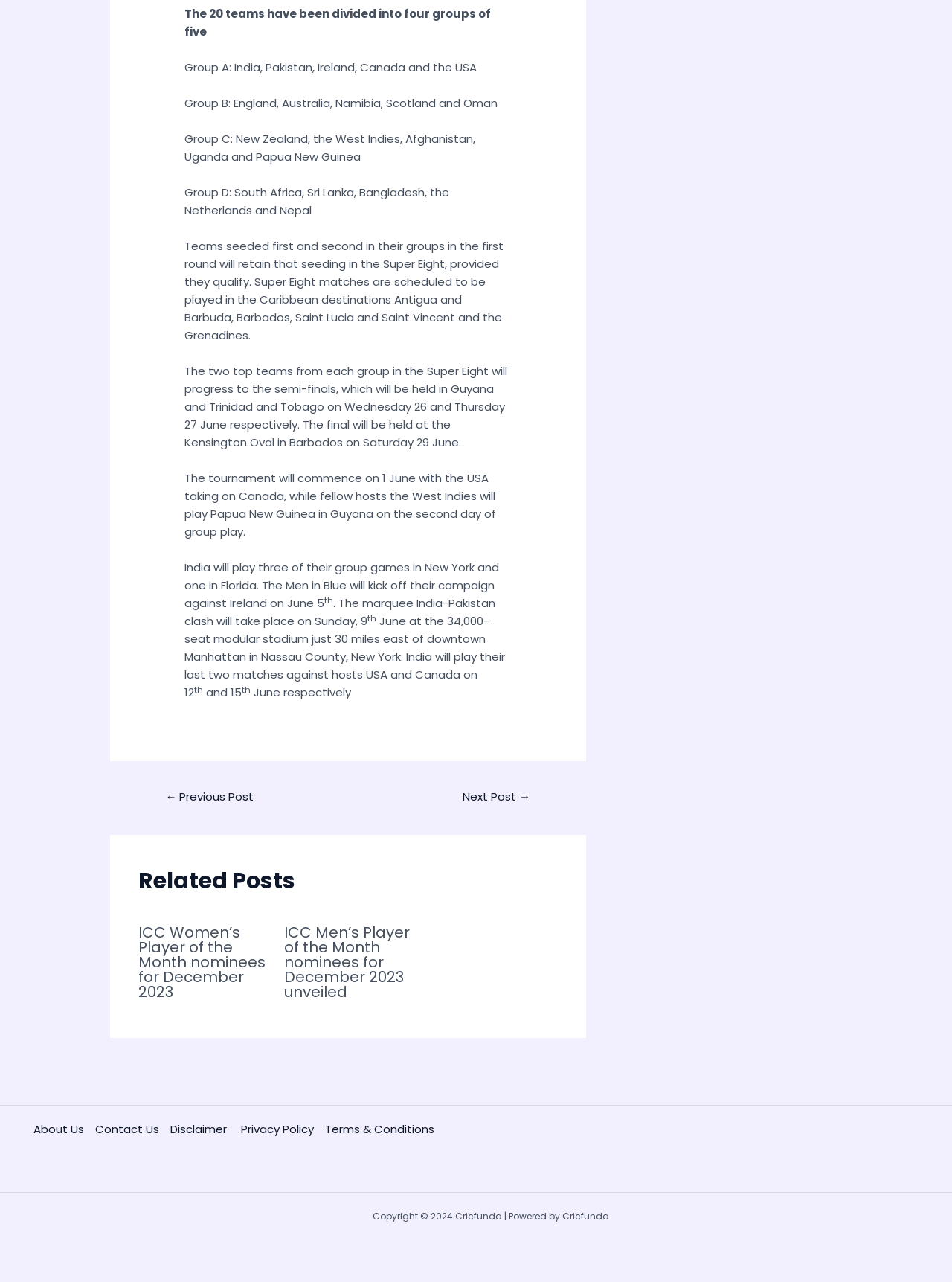Please find the bounding box for the UI element described by: "Terms & Conditions".

[0.341, 0.874, 0.468, 0.888]